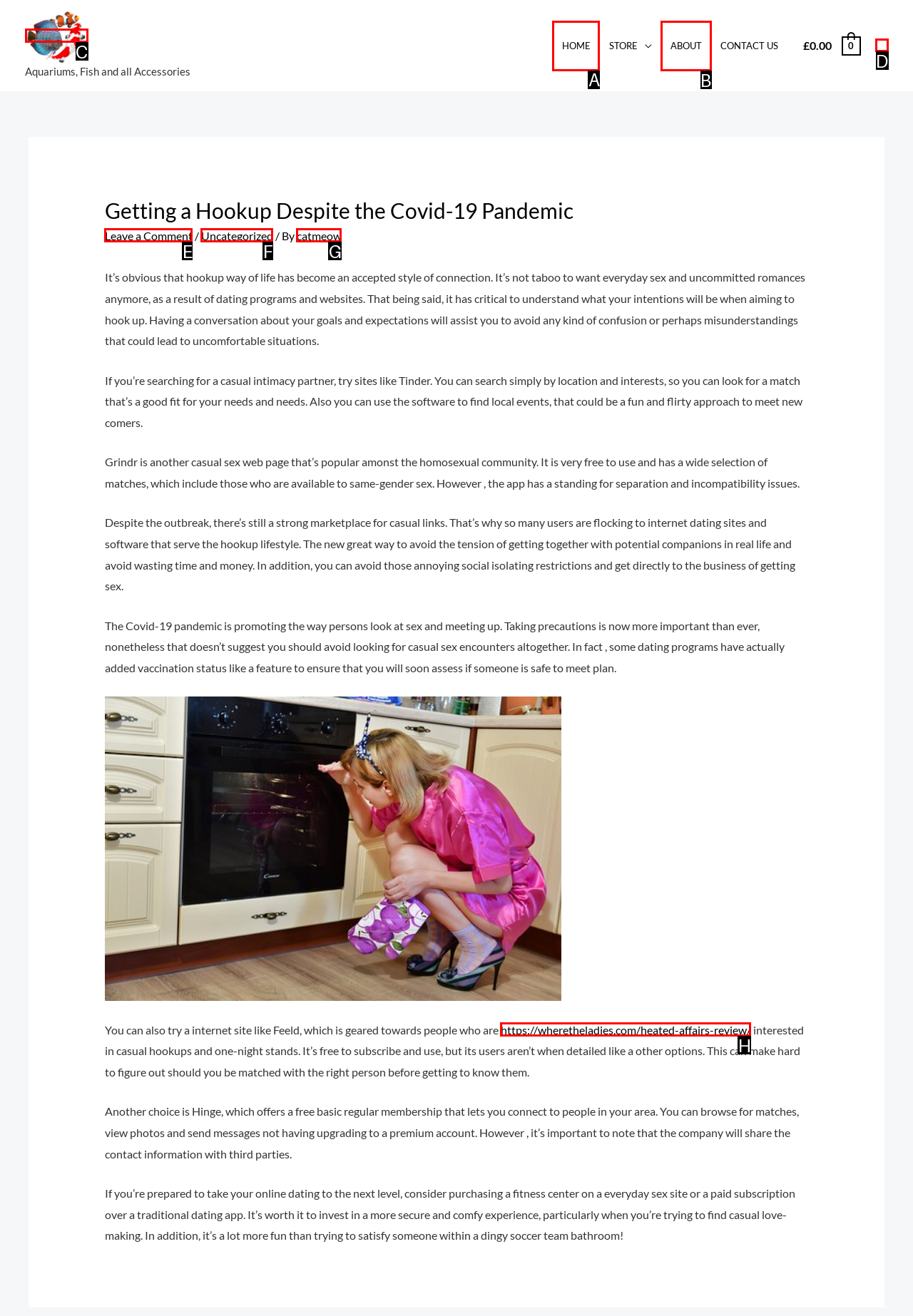Tell me which UI element to click to fulfill the given task: Click on the 'ABOUT' link. Respond with the letter of the correct option directly.

B